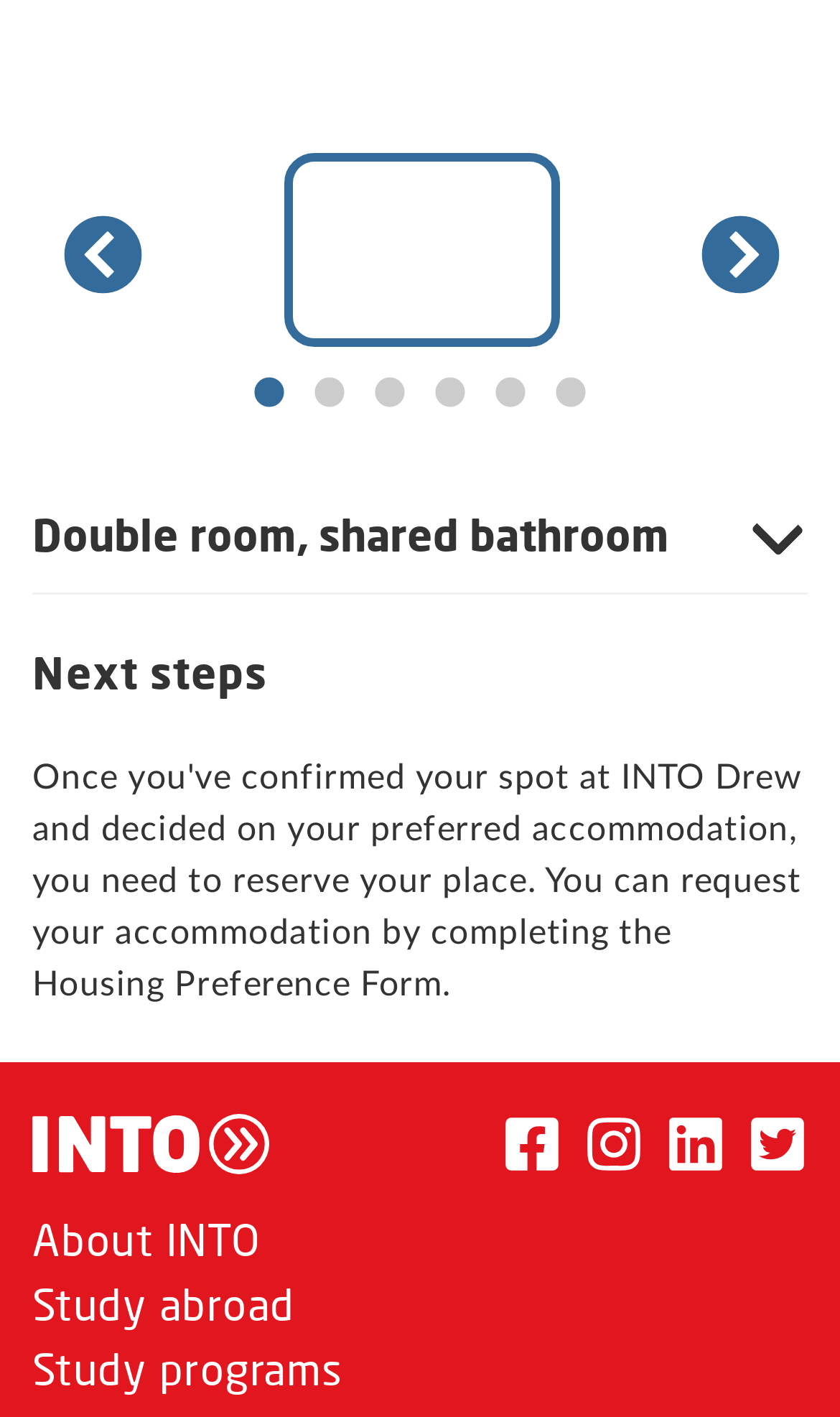Locate the bounding box coordinates of the element's region that should be clicked to carry out the following instruction: "Click the '→ Next' button". The coordinates need to be four float numbers between 0 and 1, i.e., [left, top, right, bottom].

[0.838, 0.156, 0.921, 0.204]